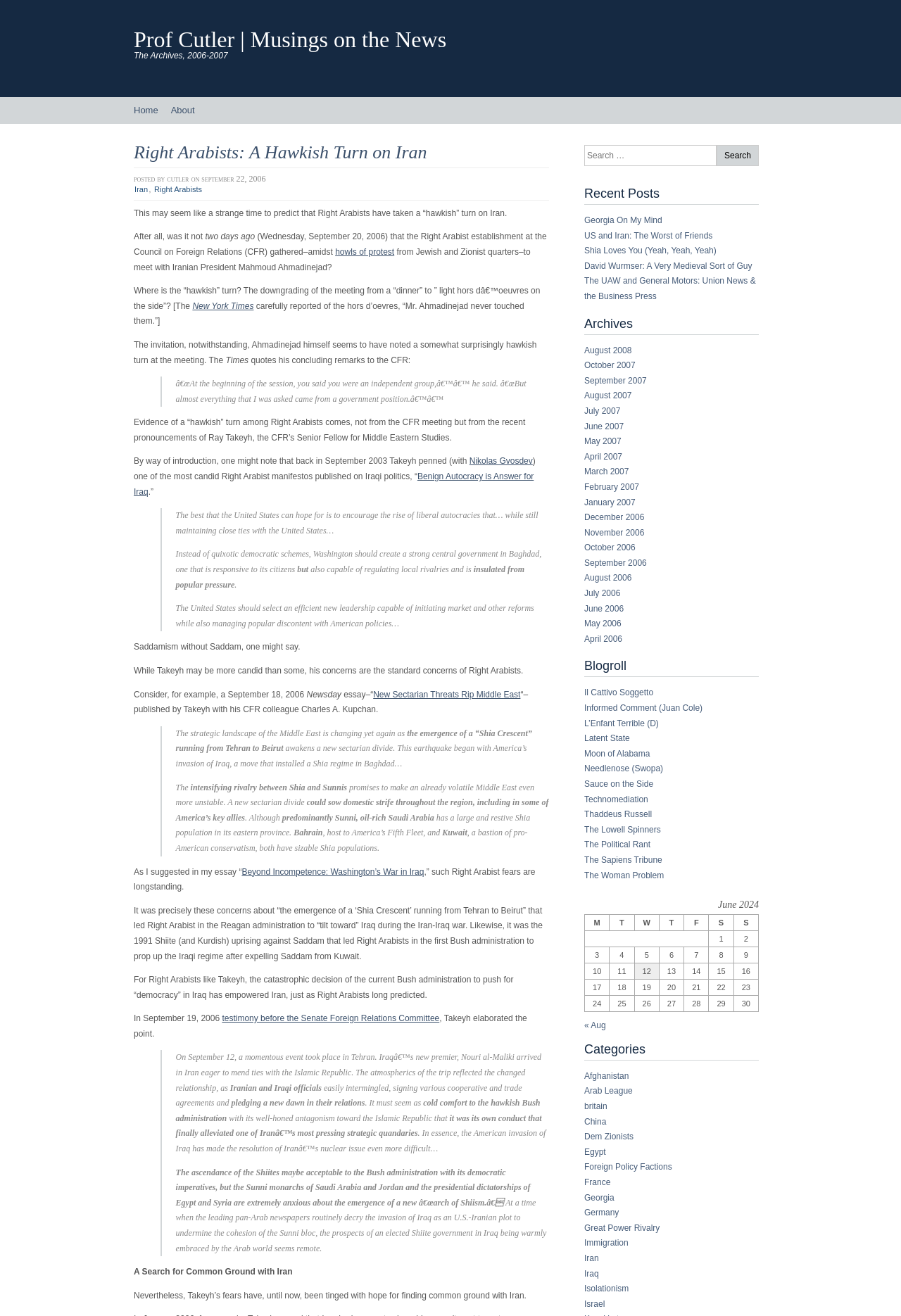Identify the bounding box coordinates for the element you need to click to achieve the following task: "read the news from Newsday". The coordinates must be four float values ranging from 0 to 1, formatted as [left, top, right, bottom].

[0.34, 0.524, 0.379, 0.531]